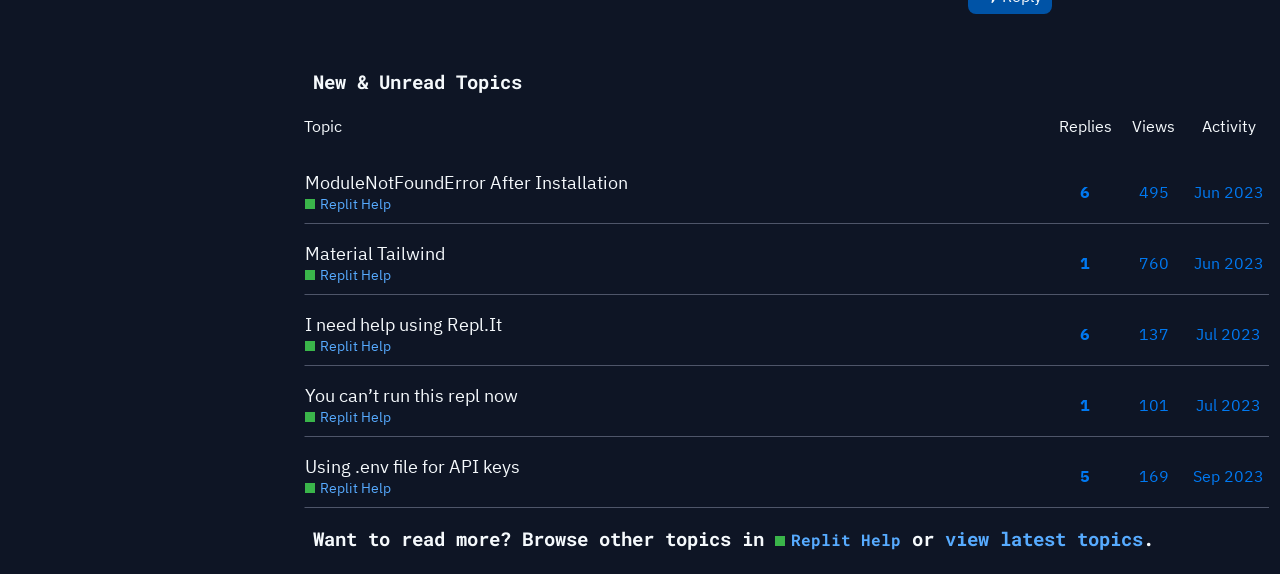How many replies does the topic 'ModuleNotFoundError After Installation' have?
Please look at the screenshot and answer in one word or a short phrase.

6 replies